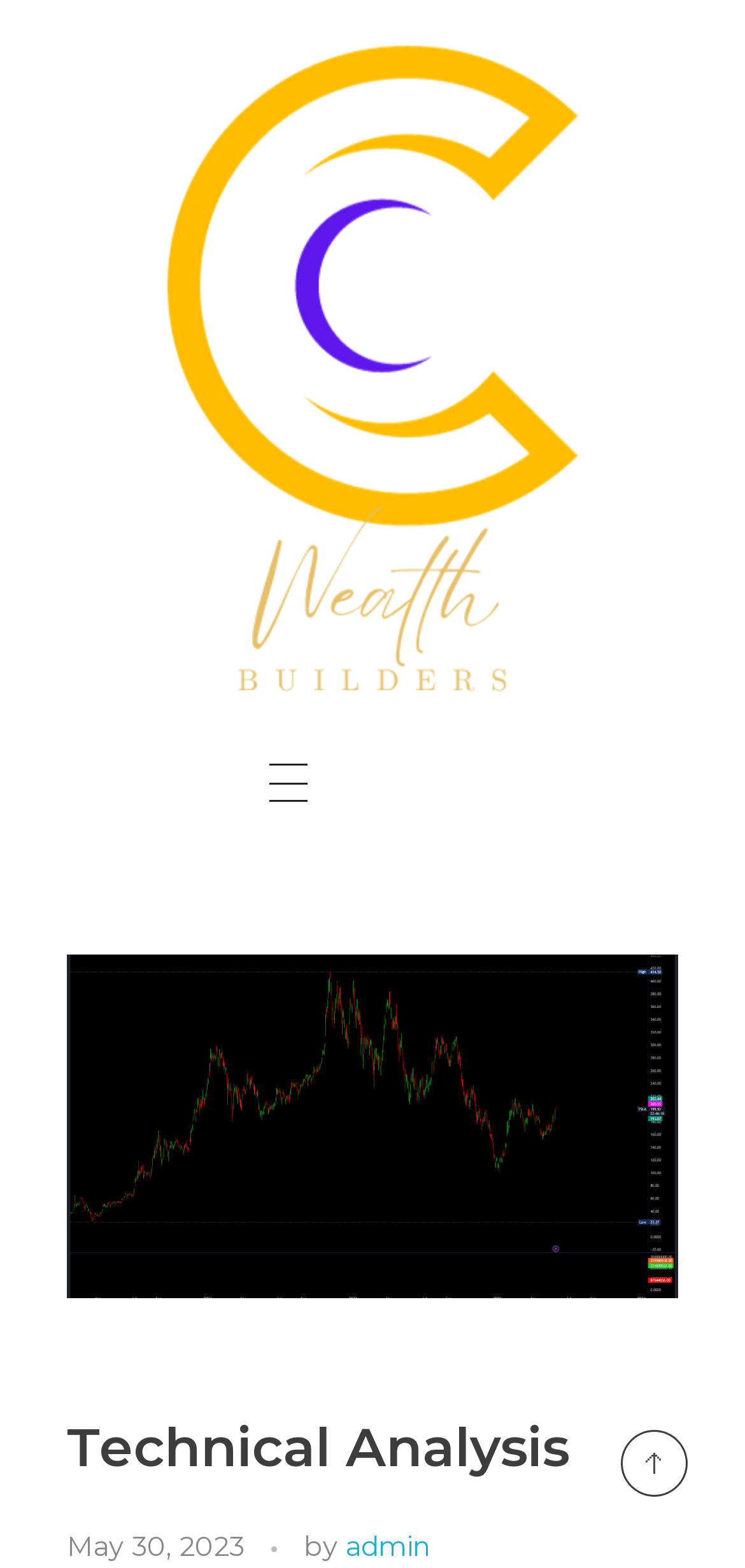Please determine the bounding box coordinates, formatted as (top-left x, top-left y, bottom-right x, bottom-right y), with all values as floating point numbers between 0 and 1. Identify the bounding box of the region described as: Wisdom Web

[0.362, 0.571, 0.638, 0.63]